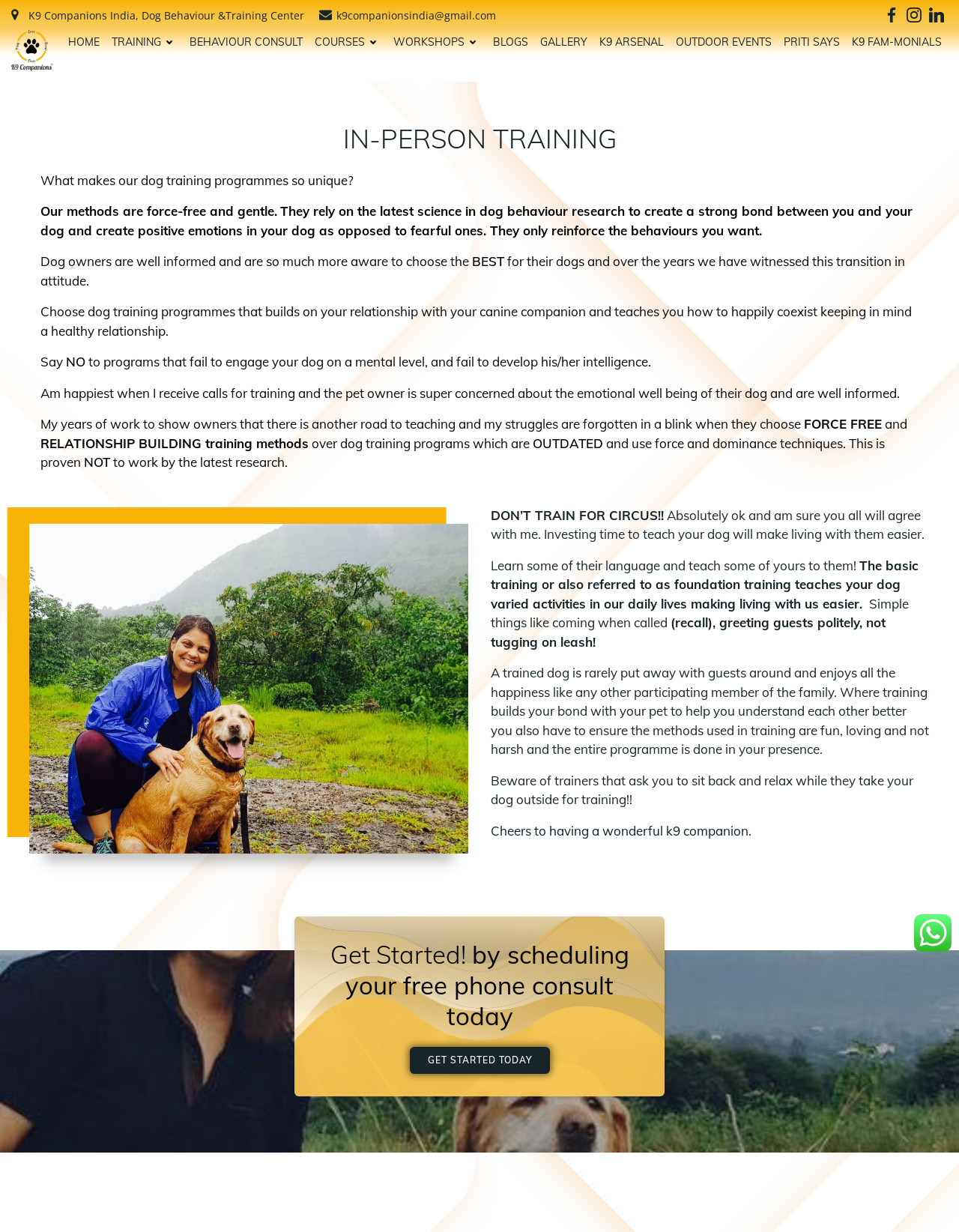Please locate the bounding box coordinates of the element that should be clicked to complete the given instruction: "Click on the 'TRAINING' link".

[0.116, 0.03, 0.185, 0.038]